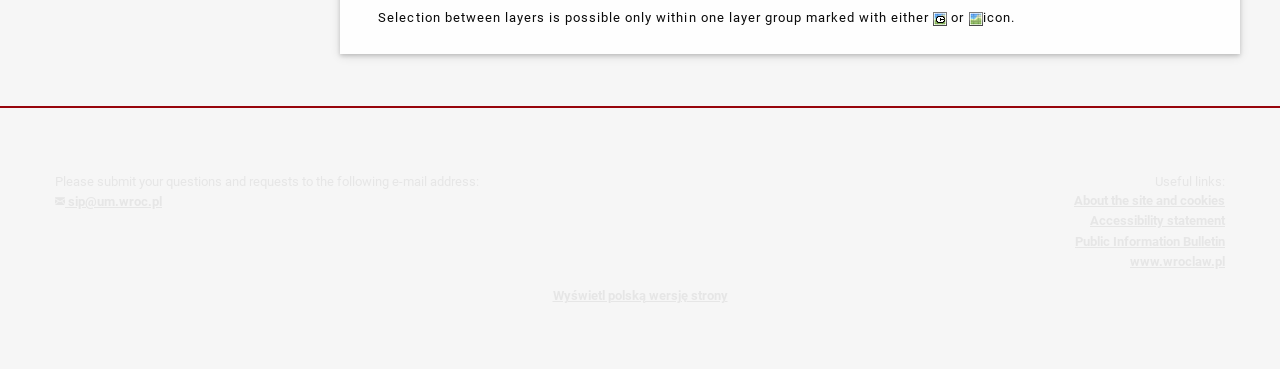Give a succinct answer to this question in a single word or phrase: 
What is the purpose of the icons marked with either or ?

To mark layer groups